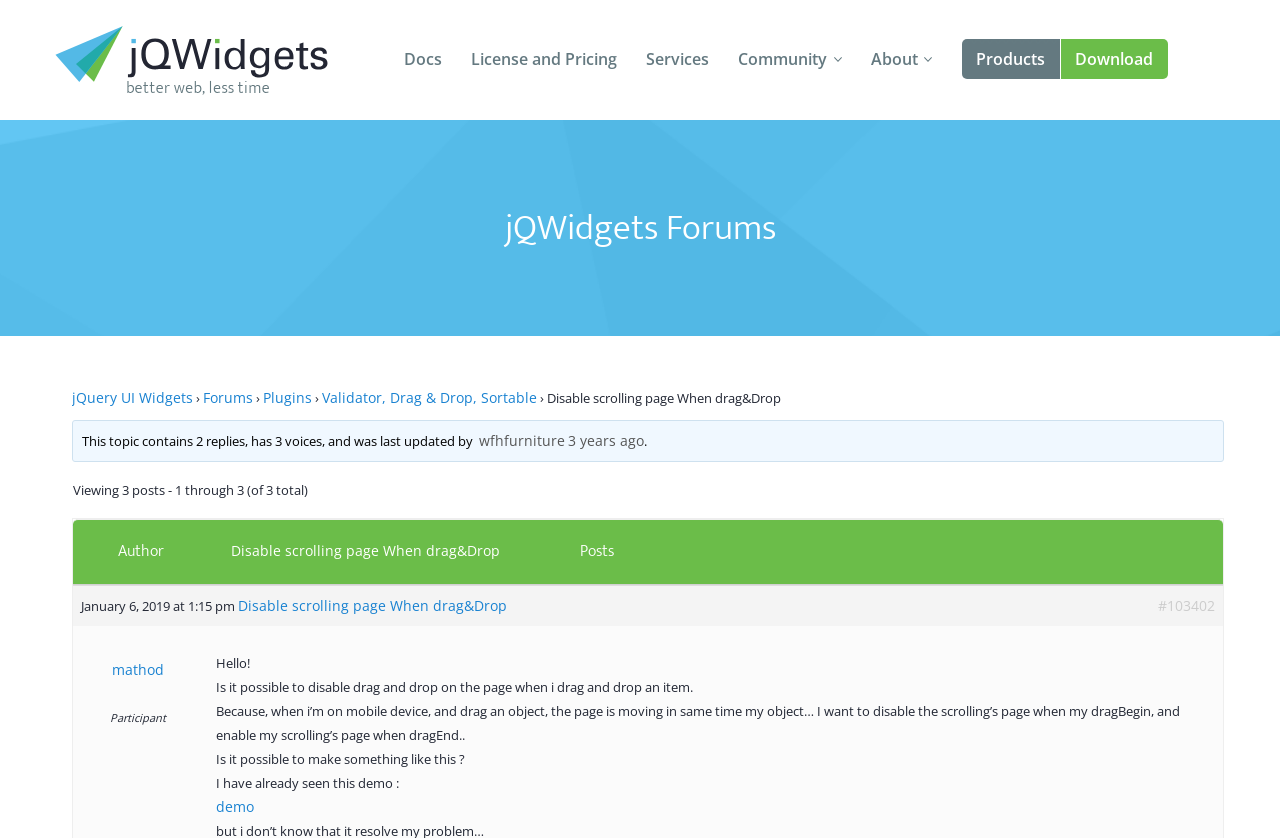Please pinpoint the bounding box coordinates for the region I should click to adhere to this instruction: "Visit the 'Forums' page".

[0.566, 0.121, 0.723, 0.177]